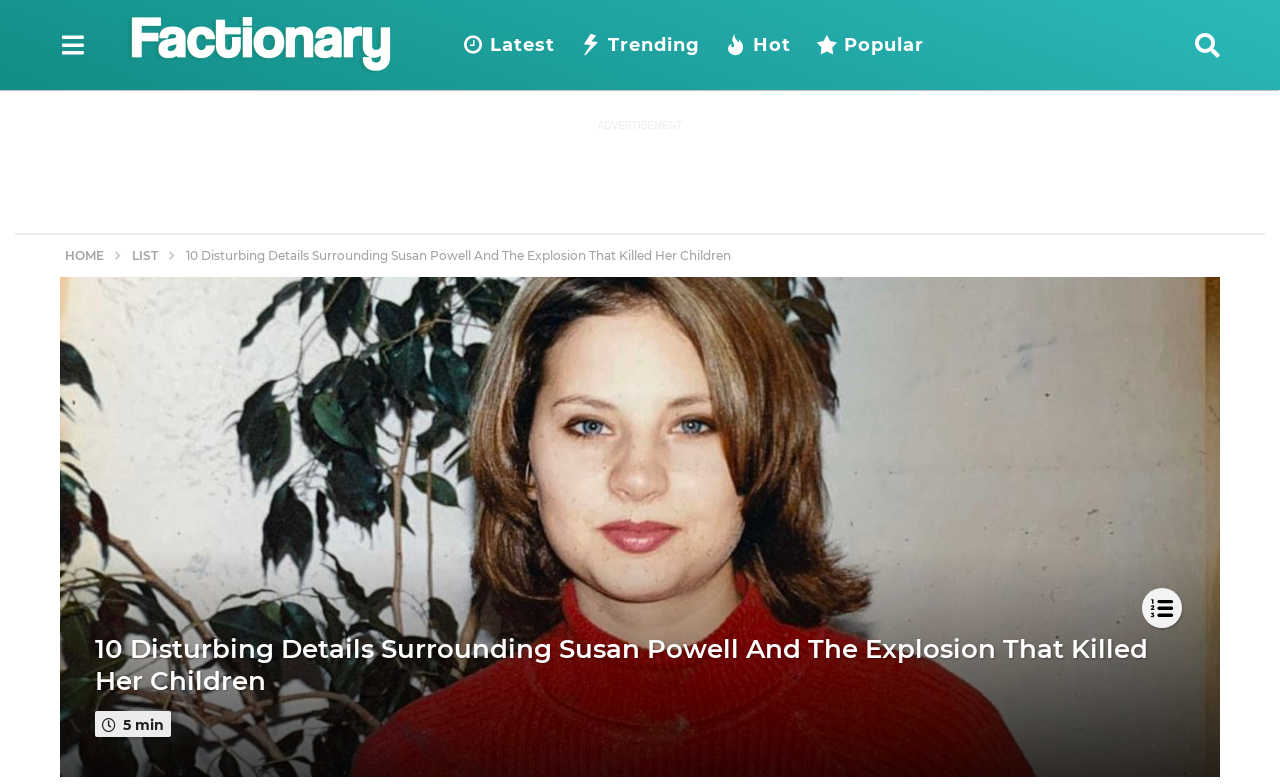Pinpoint the bounding box coordinates of the element that must be clicked to accomplish the following instruction: "View the List page". The coordinates should be in the format of four float numbers between 0 and 1, i.e., [left, top, right, bottom].

[0.892, 0.749, 0.923, 0.8]